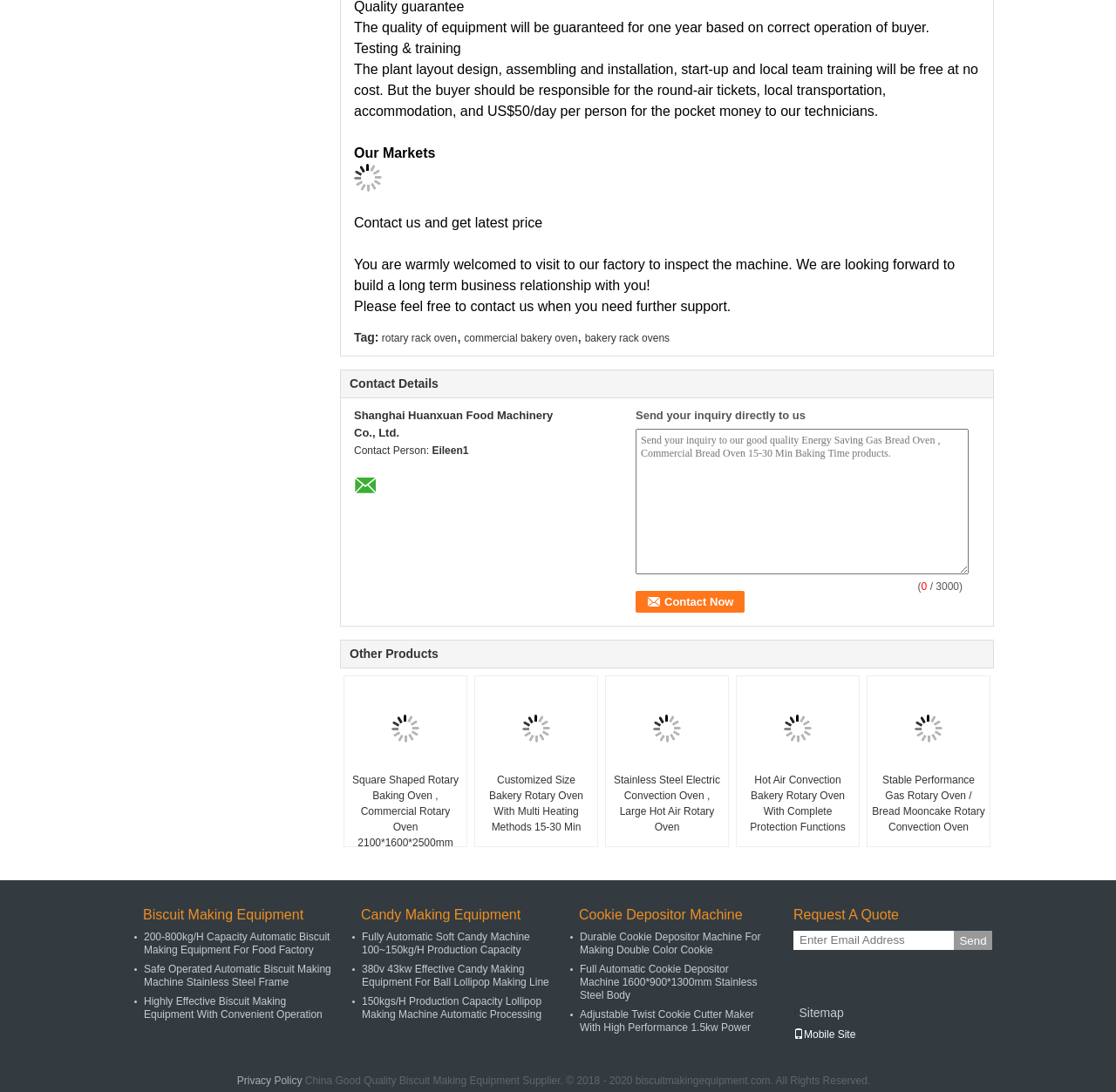What is the contact person's name?
Look at the image and respond with a single word or a short phrase.

Eileen1